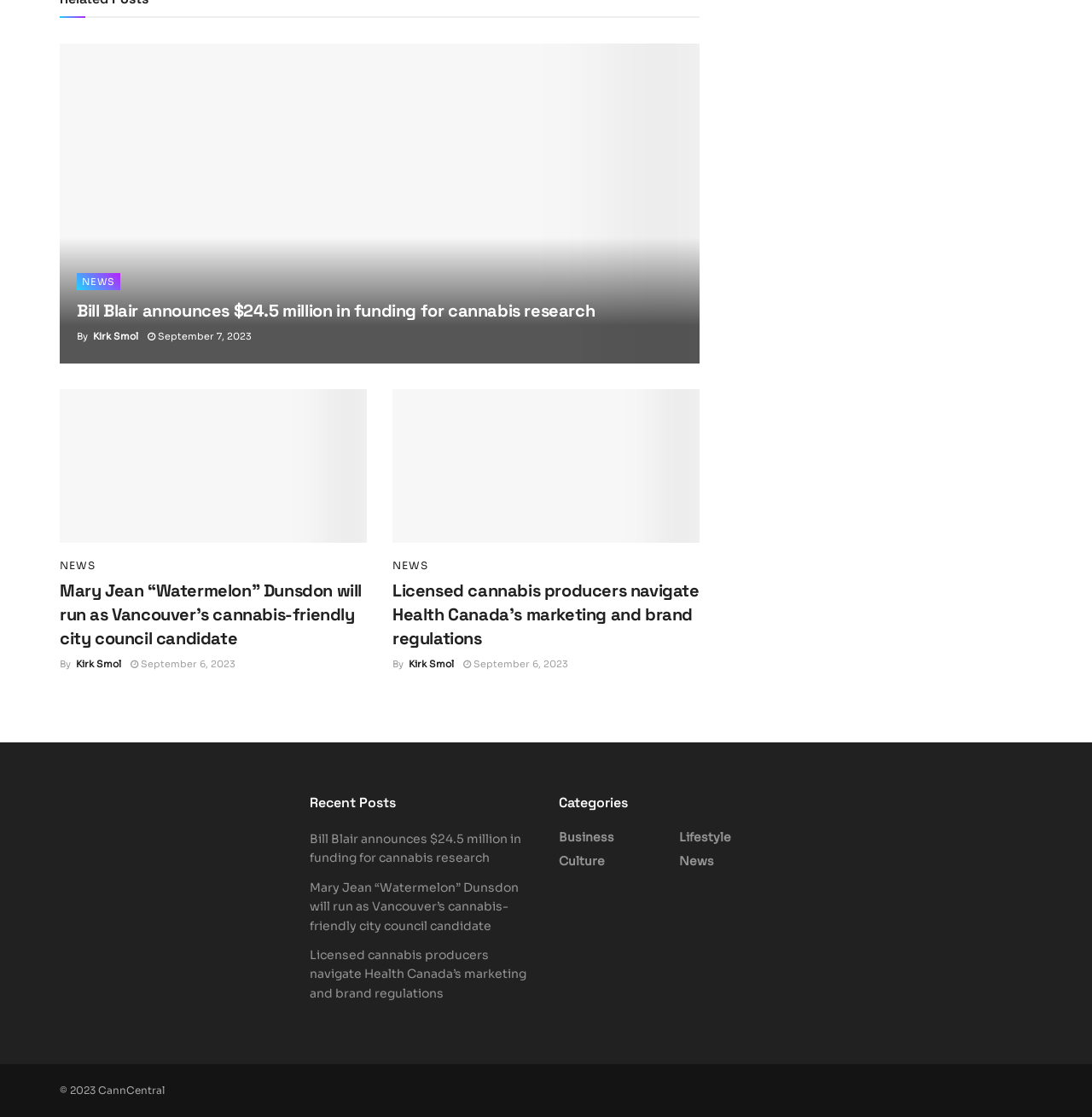What is the topic of the article with the image of Bill Blair?
Based on the visual content, answer with a single word or a brief phrase.

Cannabis research